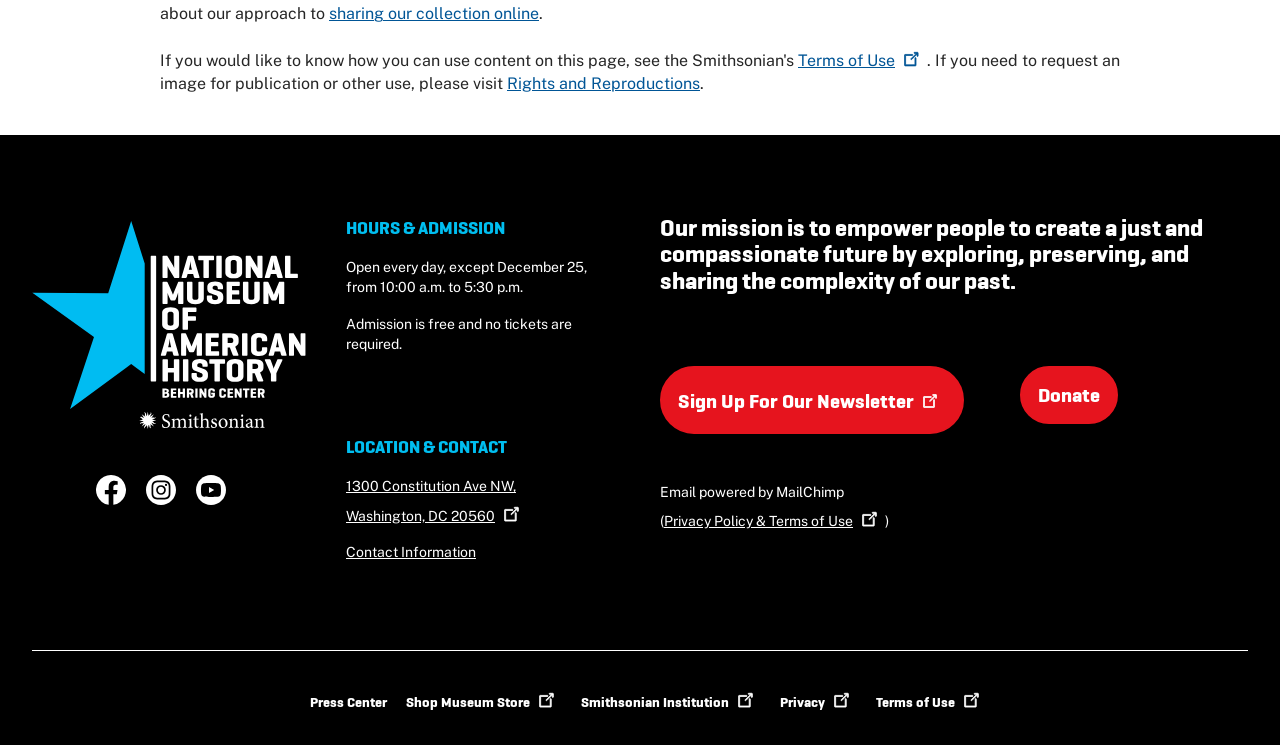Please identify the bounding box coordinates of the area I need to click to accomplish the following instruction: "Sign up for the museum's newsletter".

[0.516, 0.491, 0.753, 0.582]